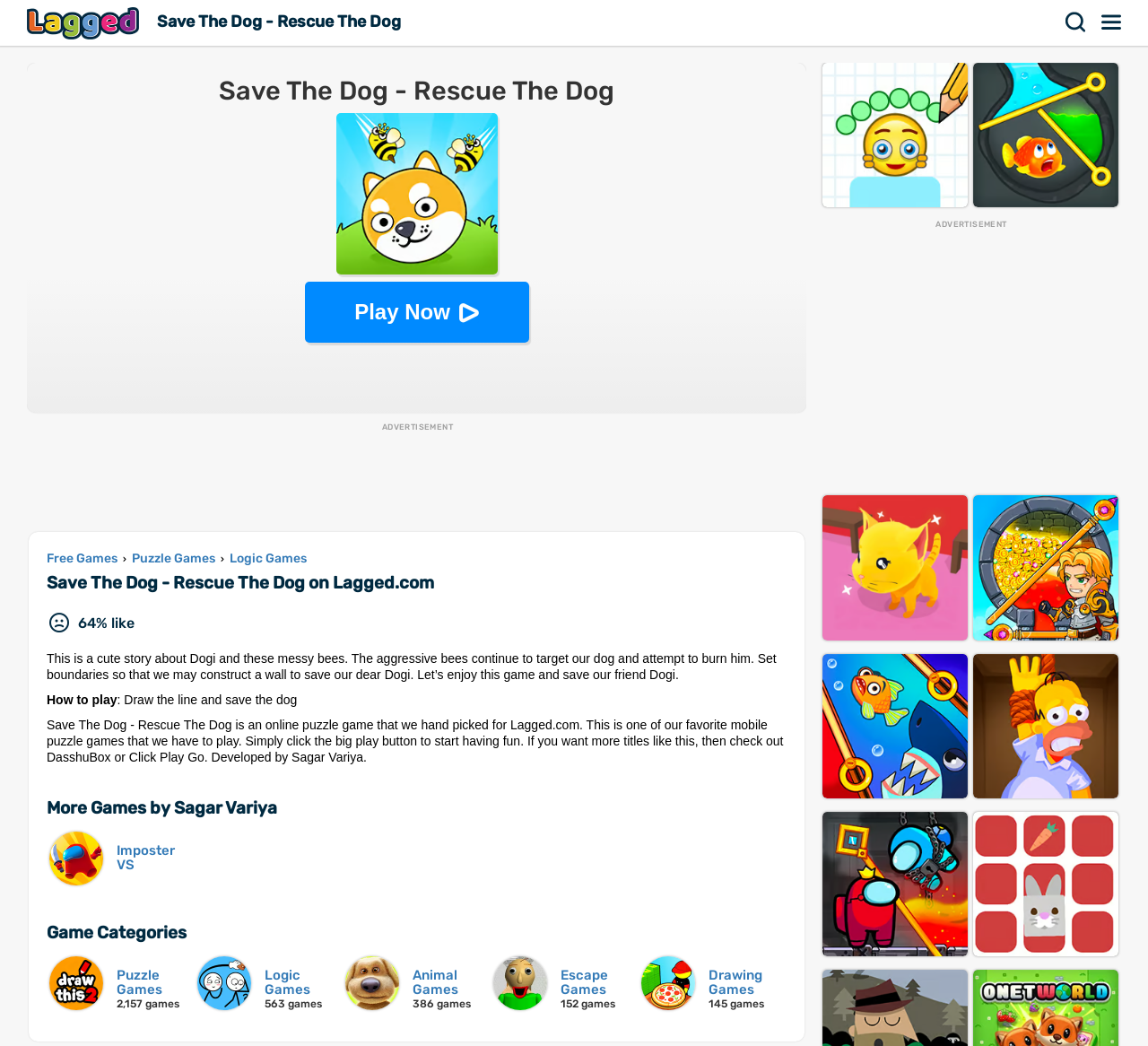Show me the bounding box coordinates of the clickable region to achieve the task as per the instruction: "Click the 'Play Now' button".

[0.265, 0.269, 0.461, 0.328]